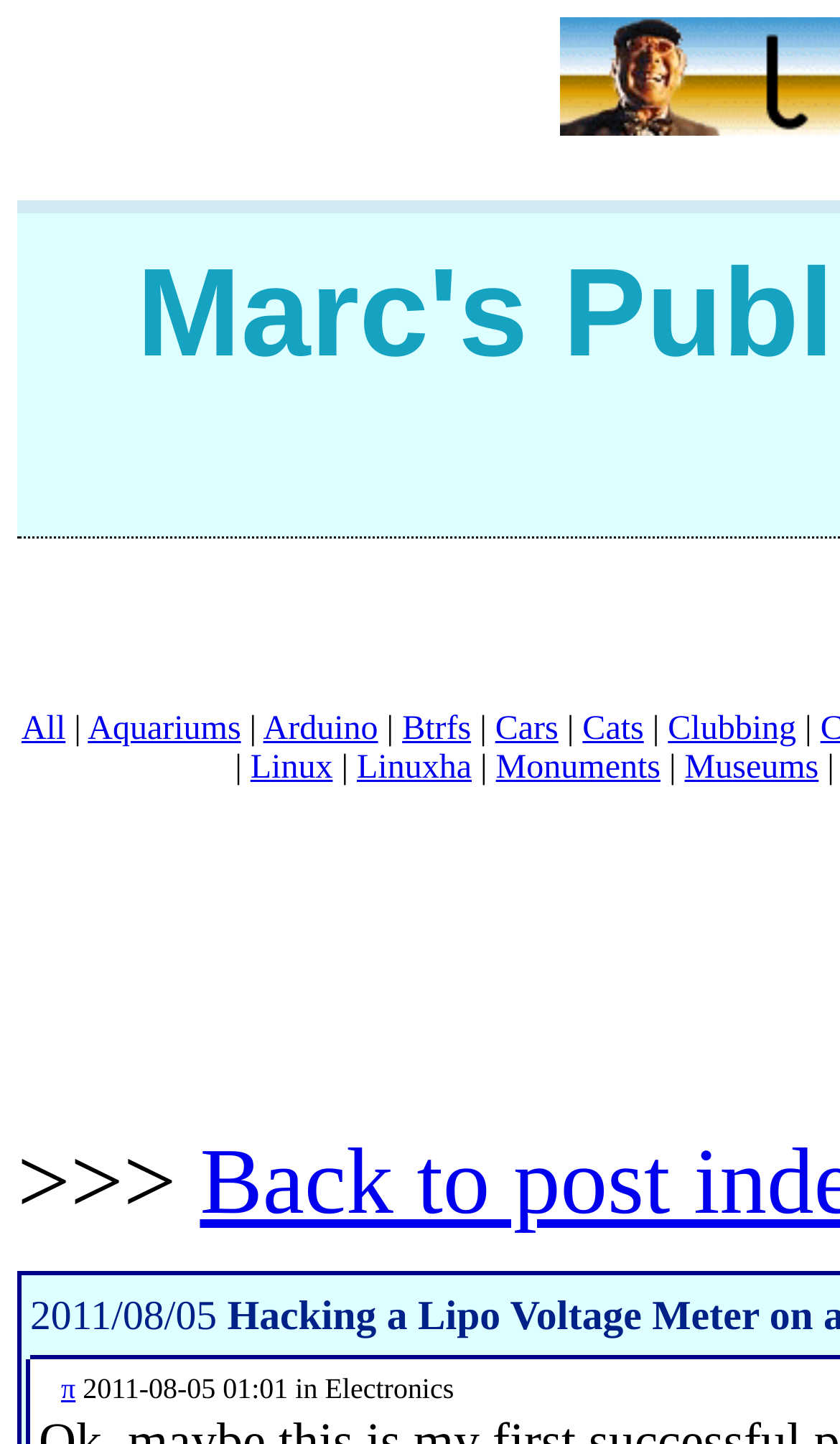Provide the bounding box coordinates of the area you need to click to execute the following instruction: "Click on 'All' category".

[0.026, 0.492, 0.078, 0.517]